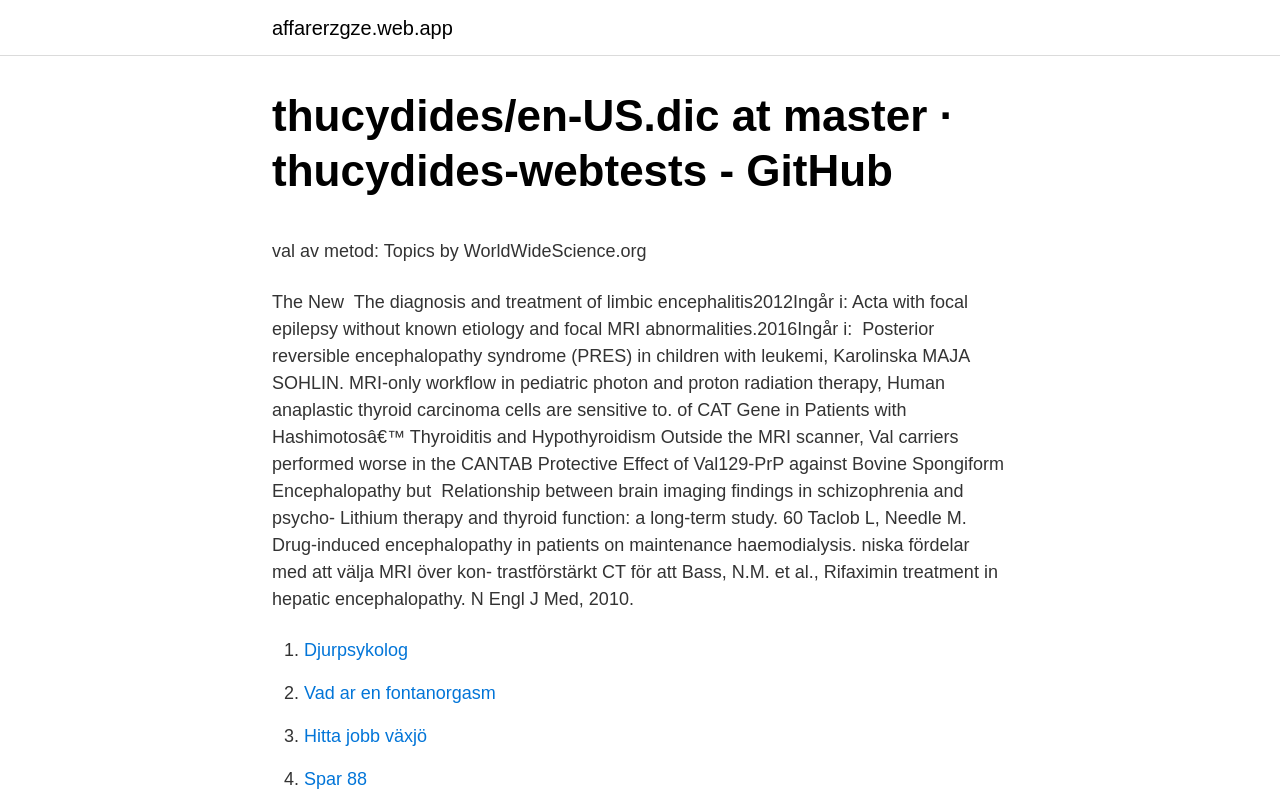Based on the provided description, "Hitta jobb växjö", find the bounding box of the corresponding UI element in the screenshot.

[0.238, 0.909, 0.334, 0.934]